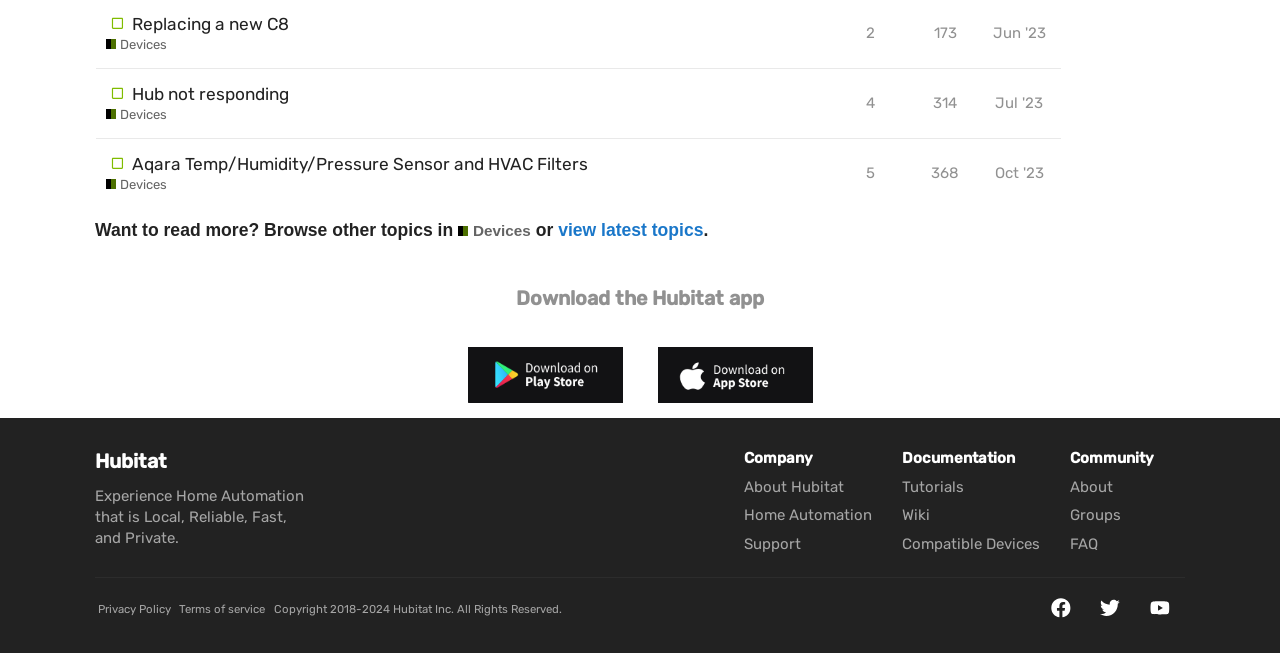Identify the bounding box coordinates of the section that should be clicked to achieve the task described: "View latest topics".

[0.436, 0.337, 0.55, 0.367]